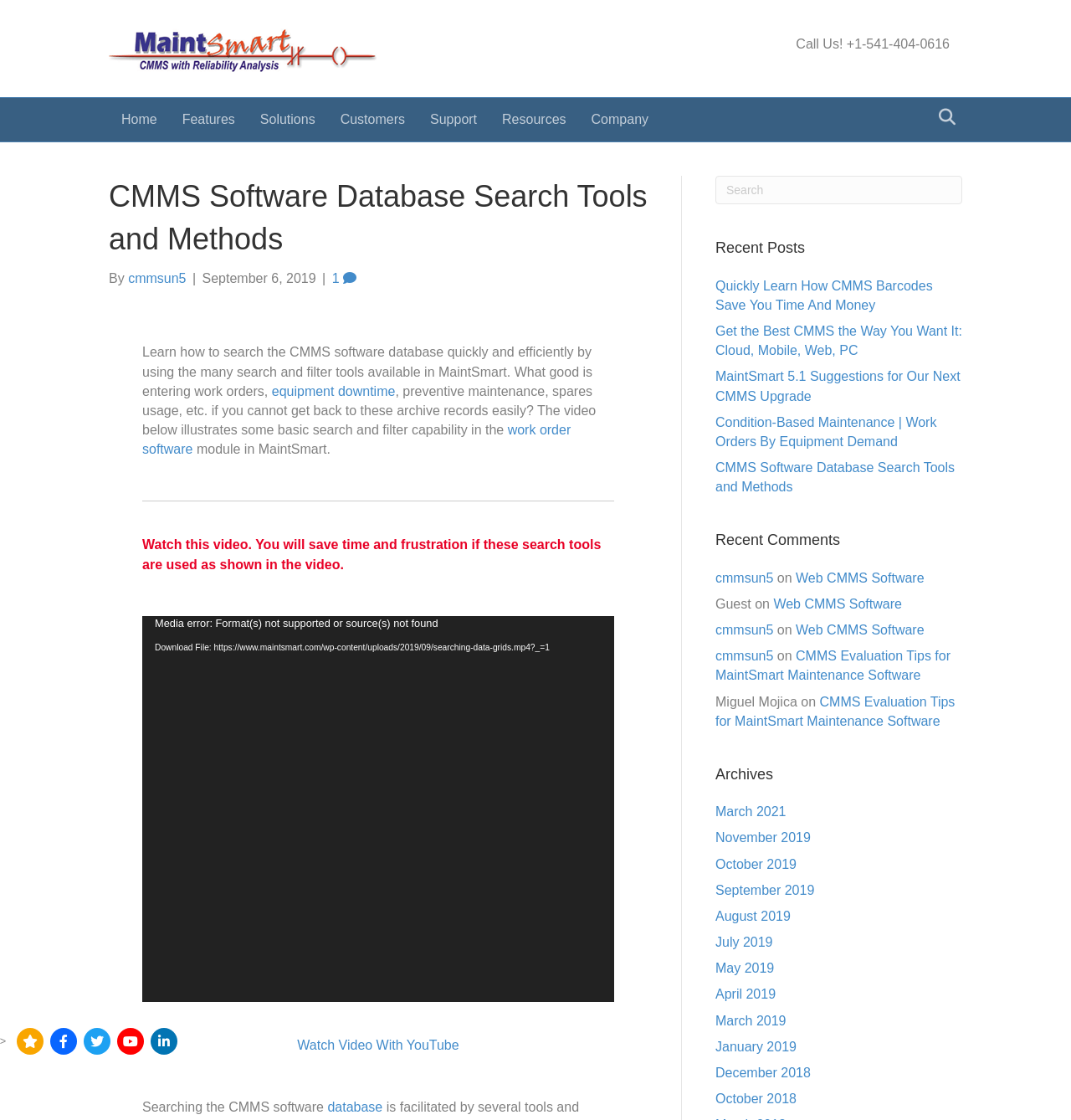Determine the bounding box coordinates of the clickable element necessary to fulfill the instruction: "Click the 'Home' link". Provide the coordinates as four float numbers within the 0 to 1 range, i.e., [left, top, right, bottom].

[0.102, 0.087, 0.158, 0.127]